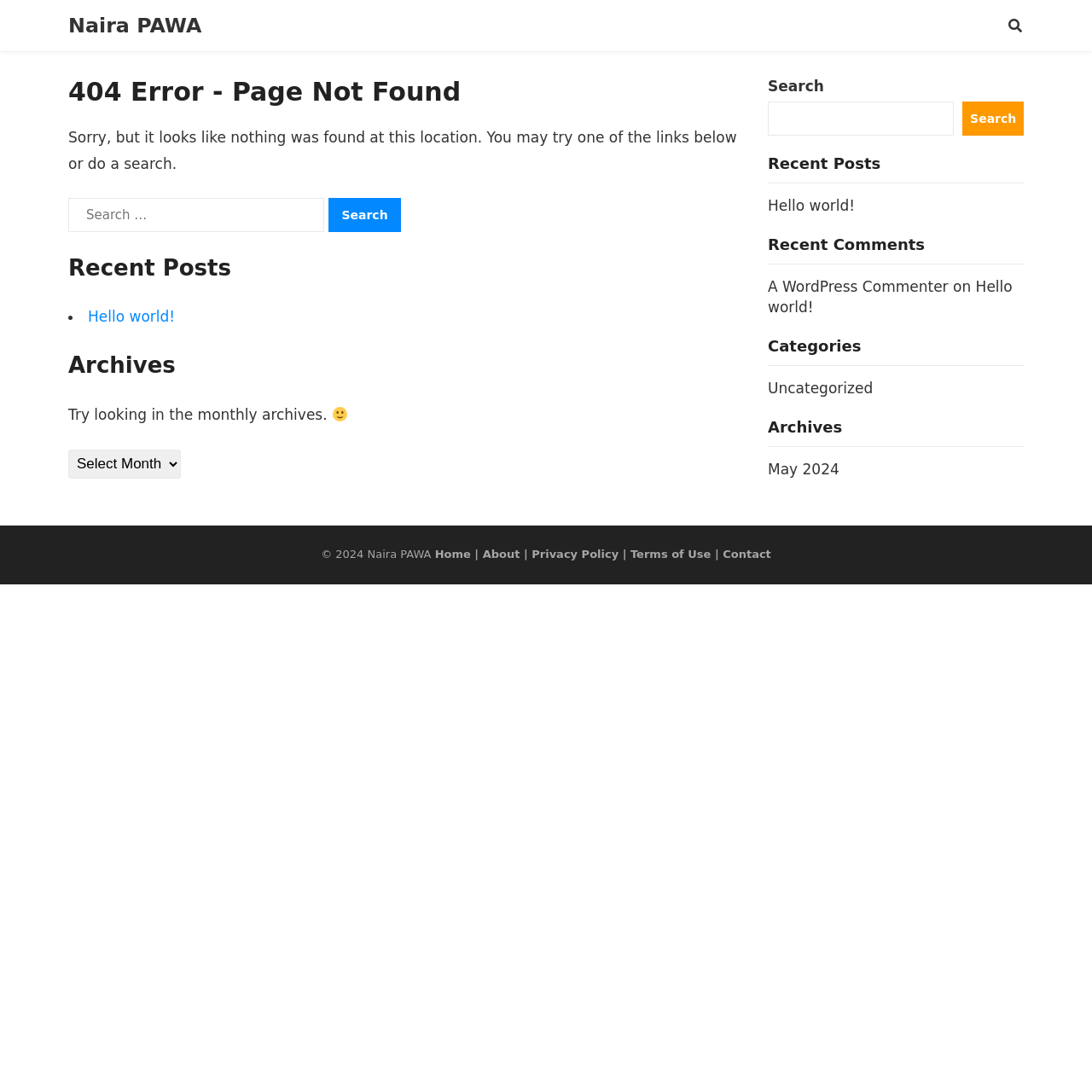Please determine the bounding box coordinates of the element to click in order to execute the following instruction: "Click on recent post 'Hello world!'". The coordinates should be four float numbers between 0 and 1, specified as [left, top, right, bottom].

[0.08, 0.282, 0.16, 0.298]